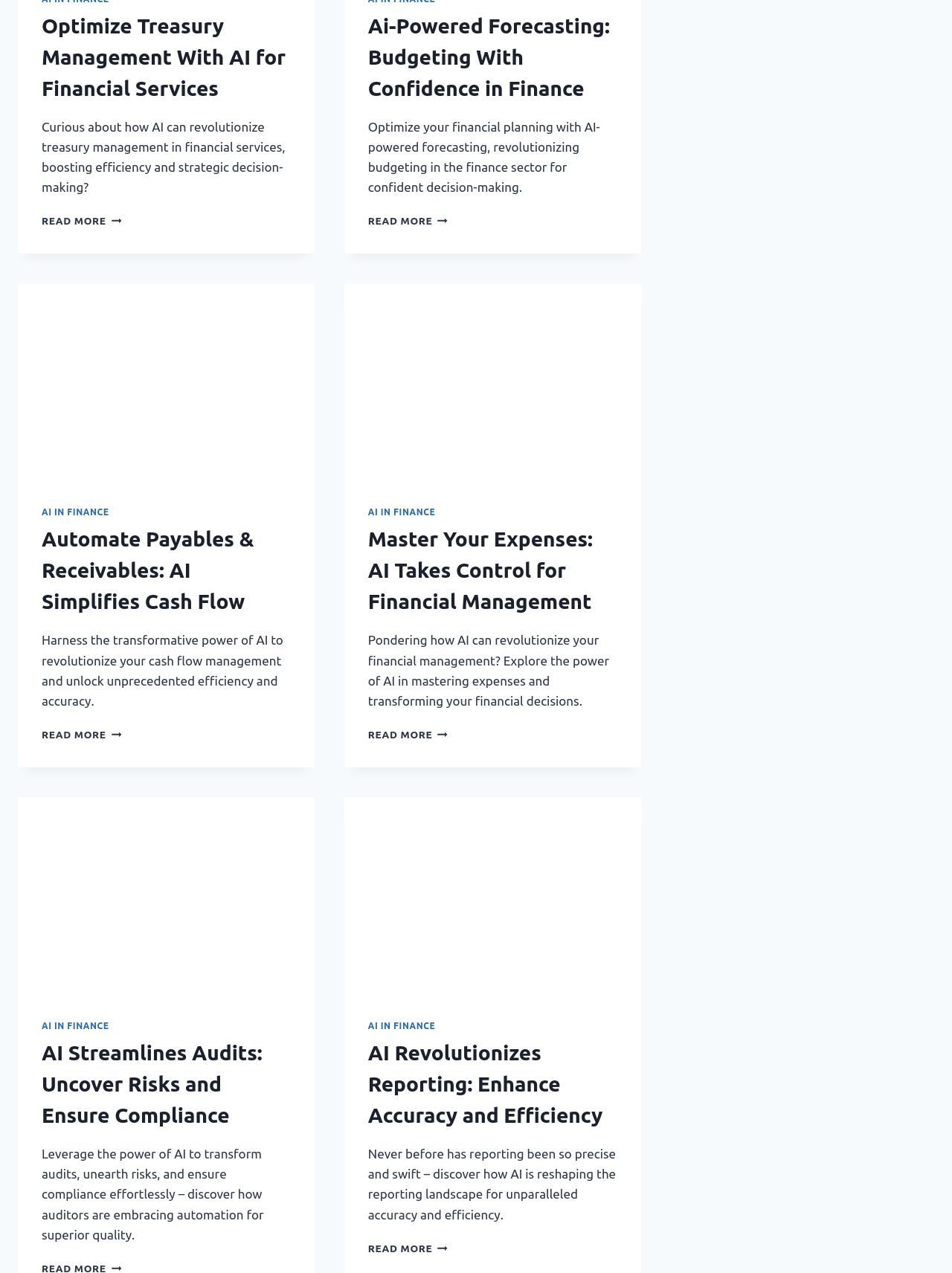Determine the coordinates of the bounding box that should be clicked to complete the instruction: "Read more about AI streamlining audits for risk uncovering and compliance". The coordinates should be represented by four float numbers between 0 and 1: [left, top, right, bottom].

[0.044, 0.572, 0.127, 0.582]